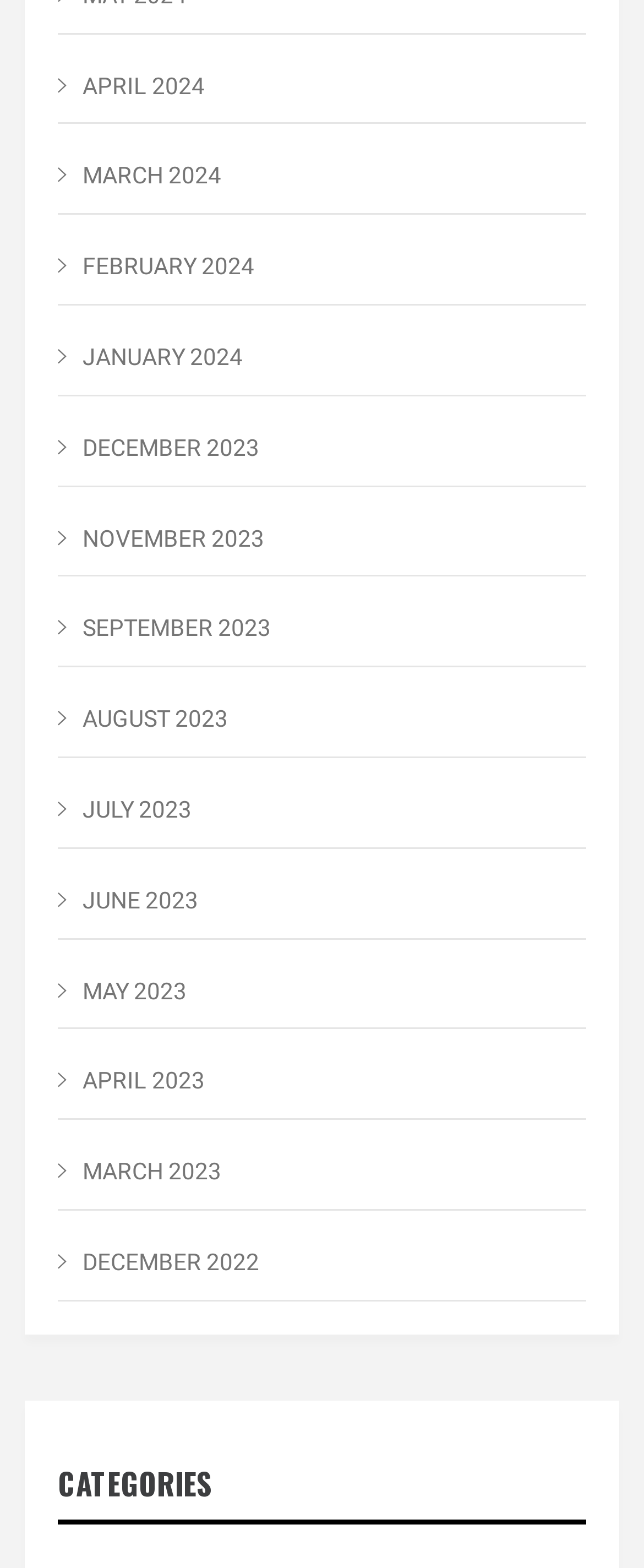How many months are listed?
Give a comprehensive and detailed explanation for the question.

I counted the number of links with month names and found that there are 15 months listed, ranging from DECEMBER 2022 to APRIL 2024.